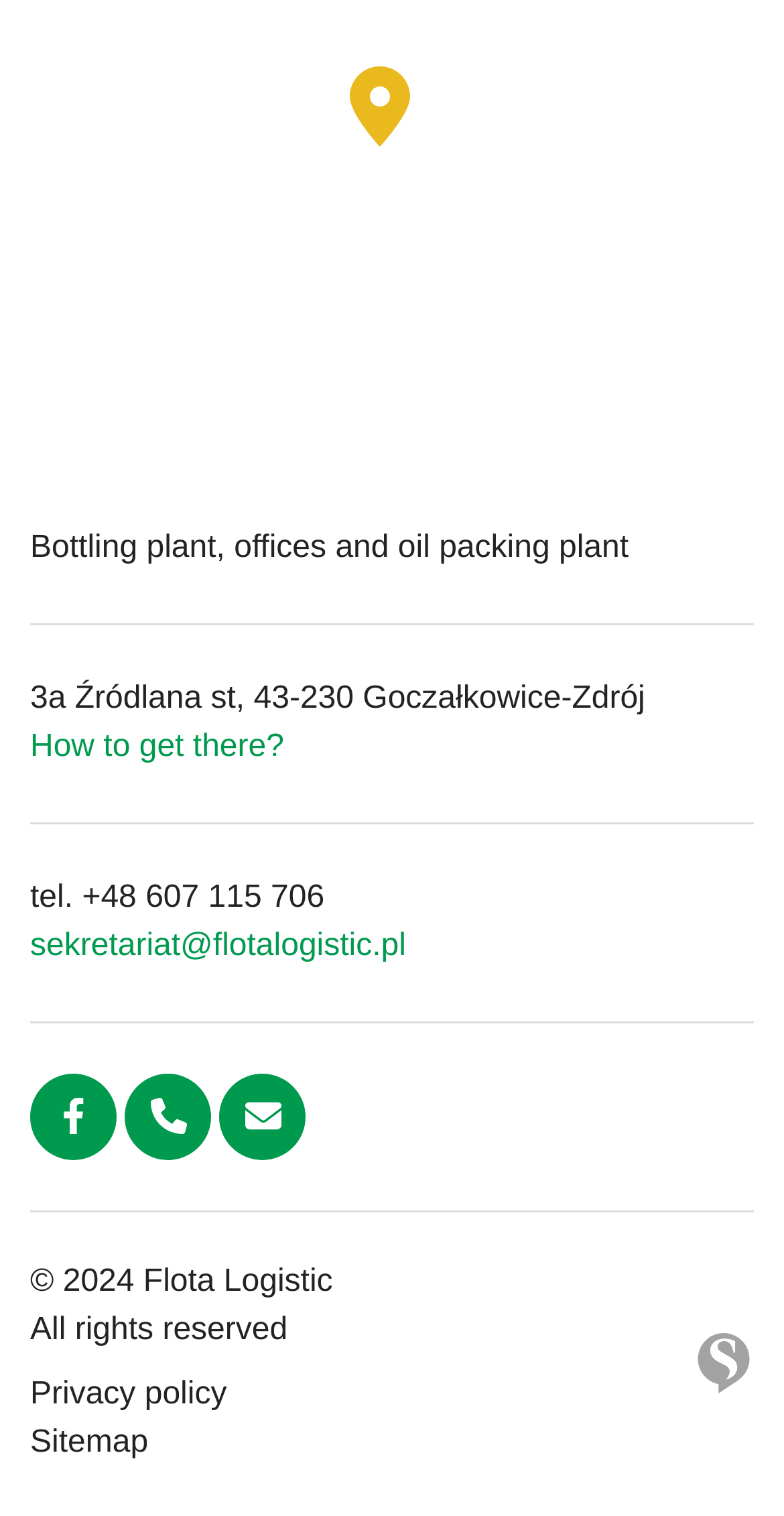Please determine the bounding box coordinates for the UI element described as: "Sitemap".

[0.038, 0.94, 0.189, 0.963]